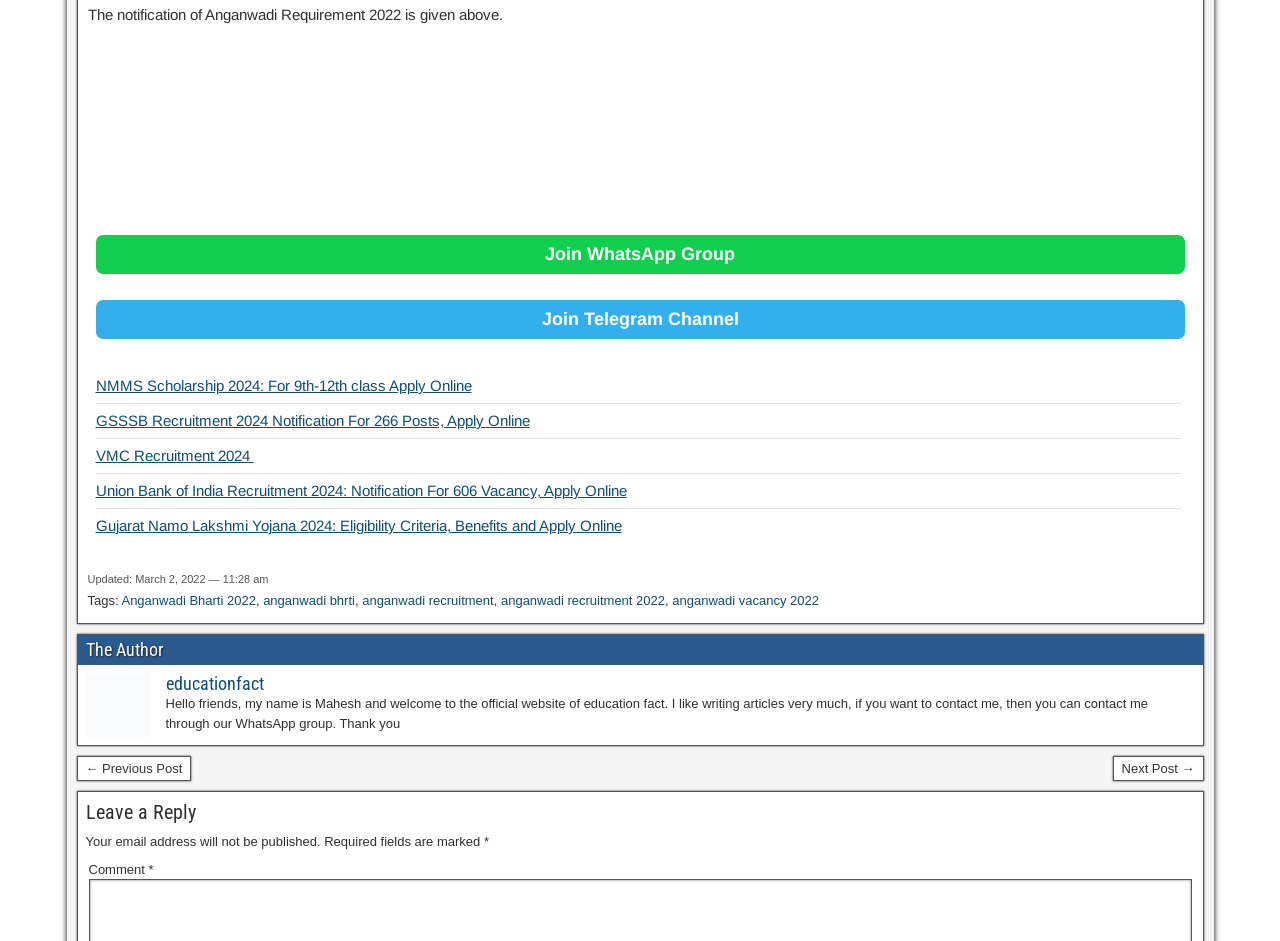Please predict the bounding box coordinates (top-left x, top-left y, bottom-right x, bottom-right y) for the UI element in the screenshot that fits the description: educationfact

[0.129, 0.715, 0.206, 0.737]